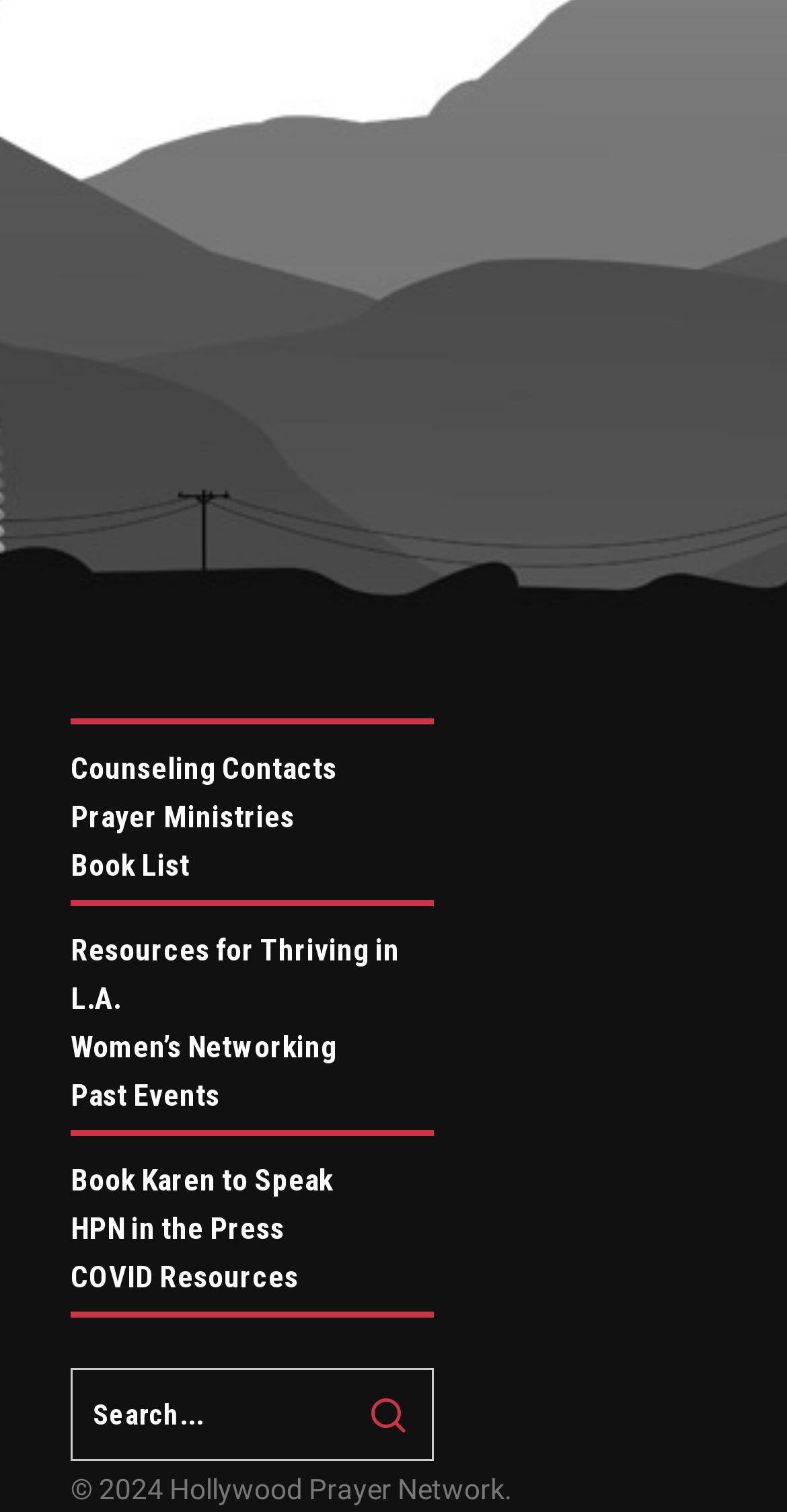Please give a short response to the question using one word or a phrase:
Is the search box required?

No